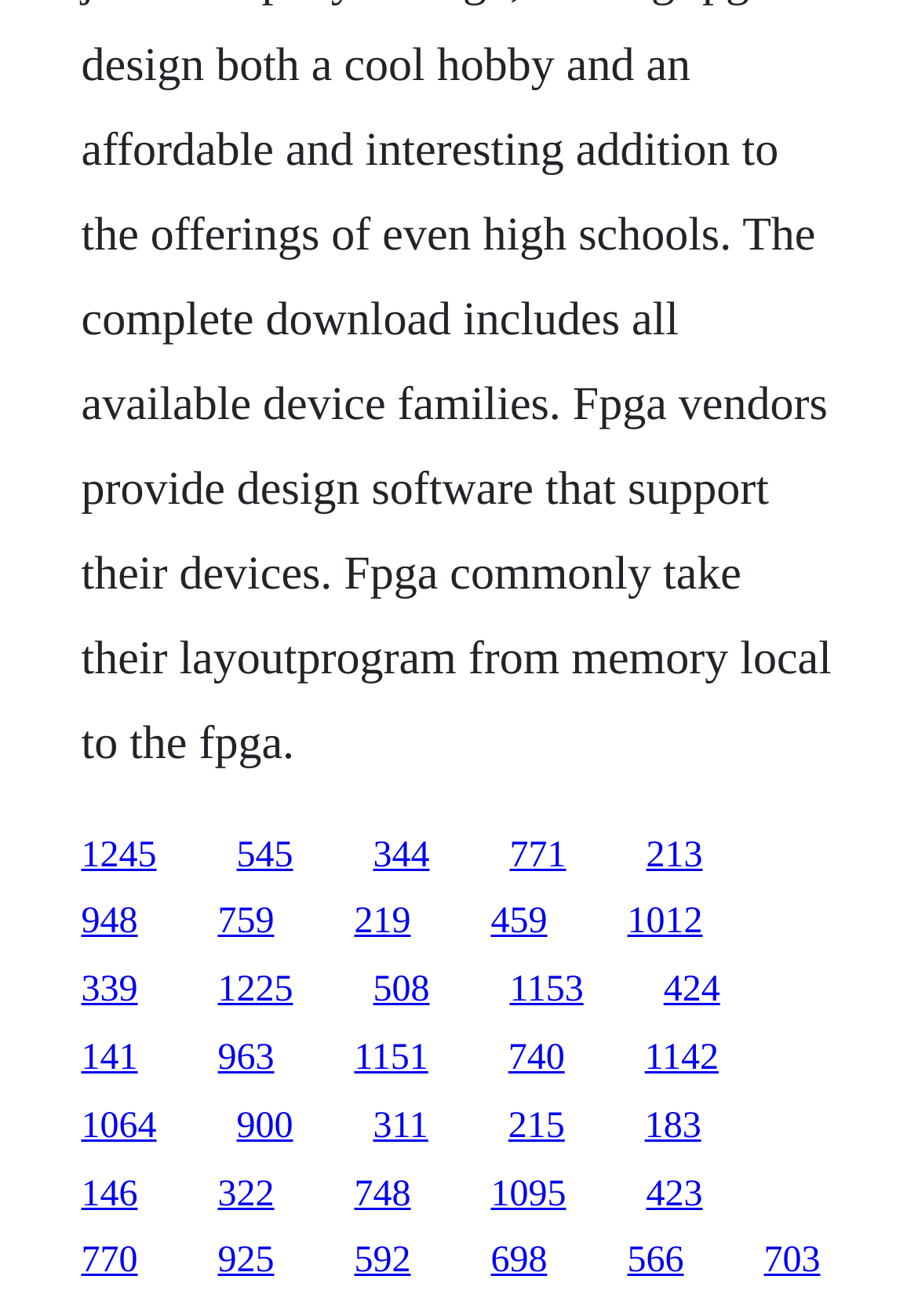Mark the bounding box of the element that matches the following description: "566".

[0.683, 0.943, 0.745, 0.974]